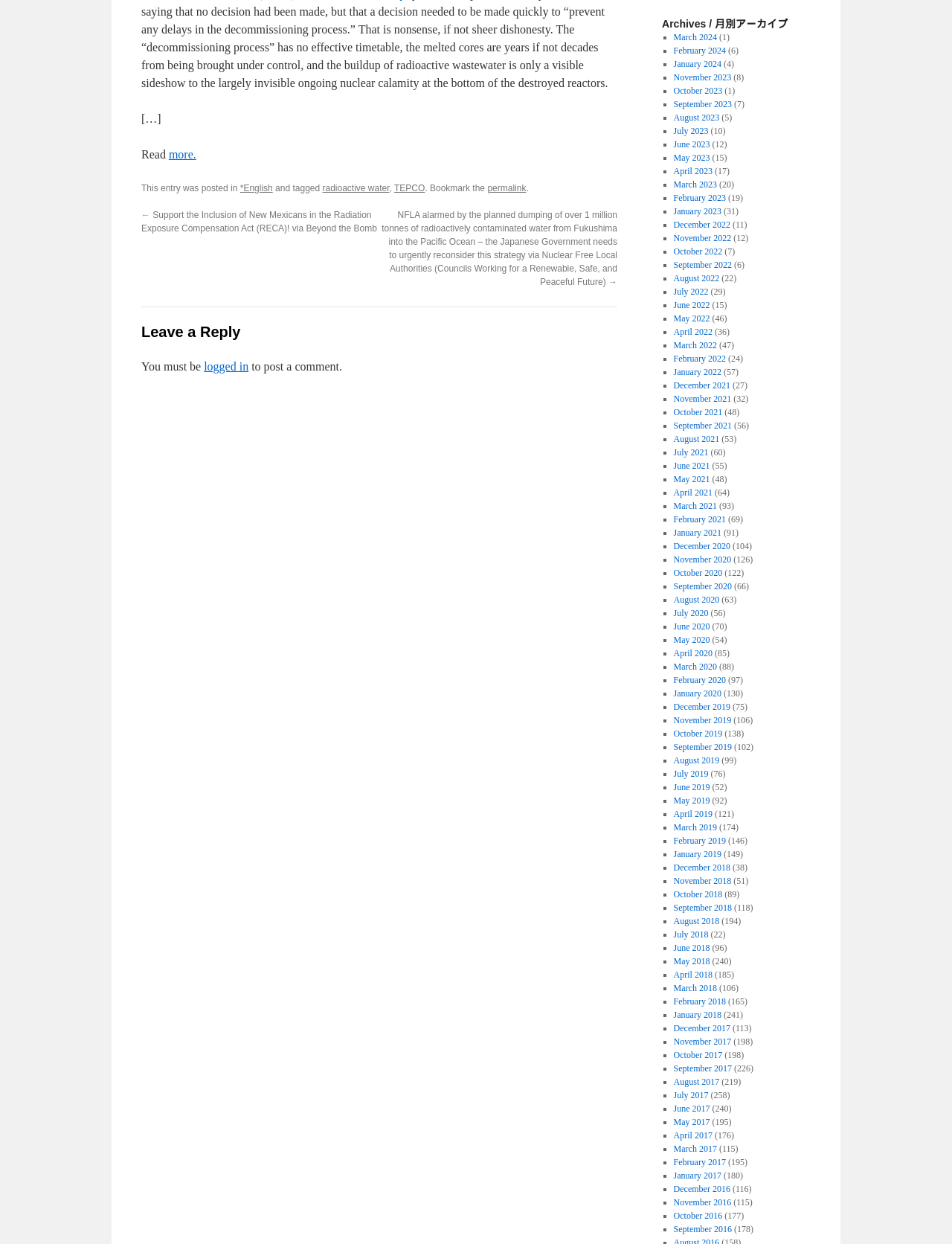Show the bounding box coordinates of the region that should be clicked to follow the instruction: "View the 'Archive'."

None